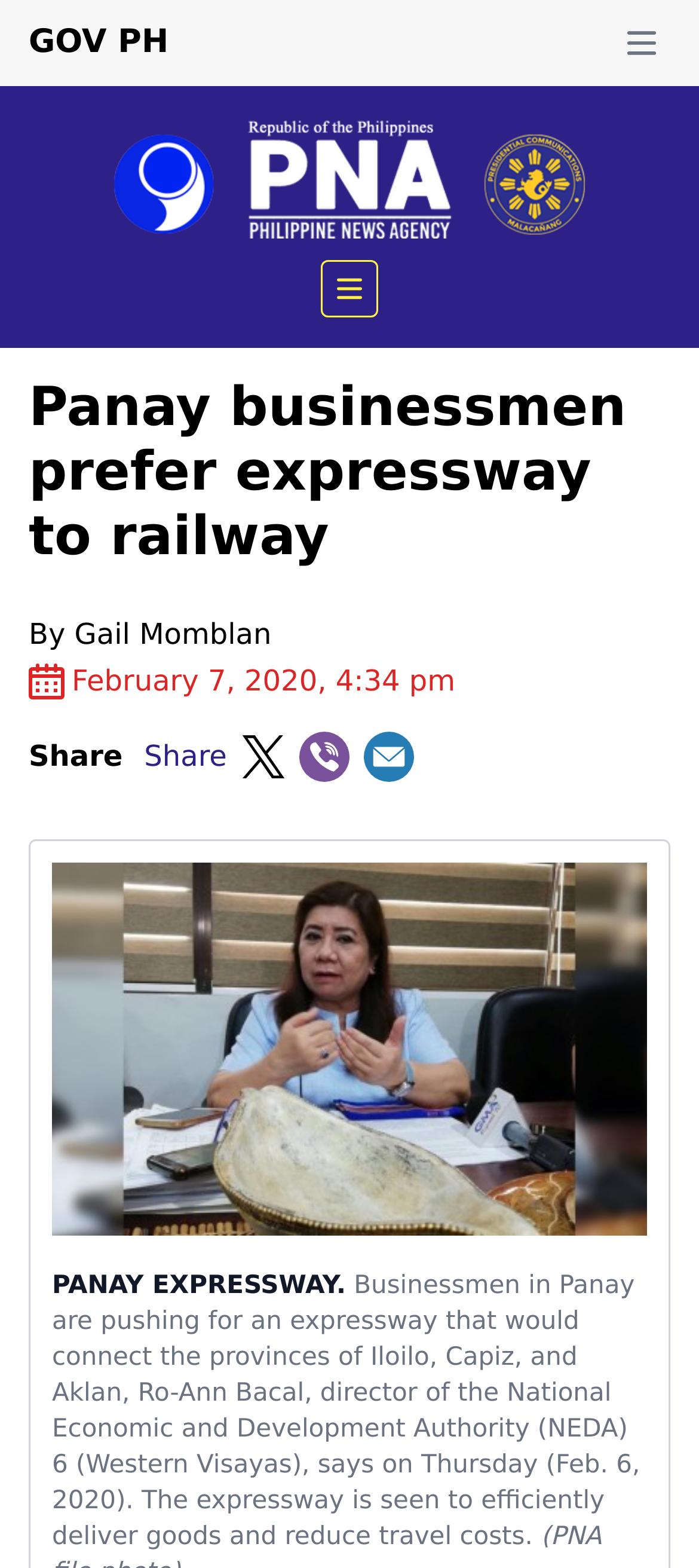Generate a comprehensive description of the contents of the webpage.

The webpage is about a news article titled "Panay businessmen prefer expressway to railway" from the Philippine News Agency. At the top left corner, there is a link to "GOV PH" and a button to open the GOV.PH menu. Next to it, on the top center, is the Philippine News Agency logo, which is an image. 

Below the logo, there is a heading with the title of the news article. Underneath the heading, there is a byline "By Gail Momblan" and a timestamp "February 7, 2020, 4:34 pm". 

On the top right corner, there is another button to open the GOV.PH menu. Below it, there are social media sharing links, including "Share", "X (formerly Twitter)", "Viber", and "Email", each accompanied by a small image.

The main content of the news article is an image with a caption describing a proposed expressway project in Panay, which would connect the provinces of Iloilo, Capiz, and Aklan. The image is accompanied by a paragraph of text summarizing the project's benefits, including efficient delivery of goods and reduced travel costs.